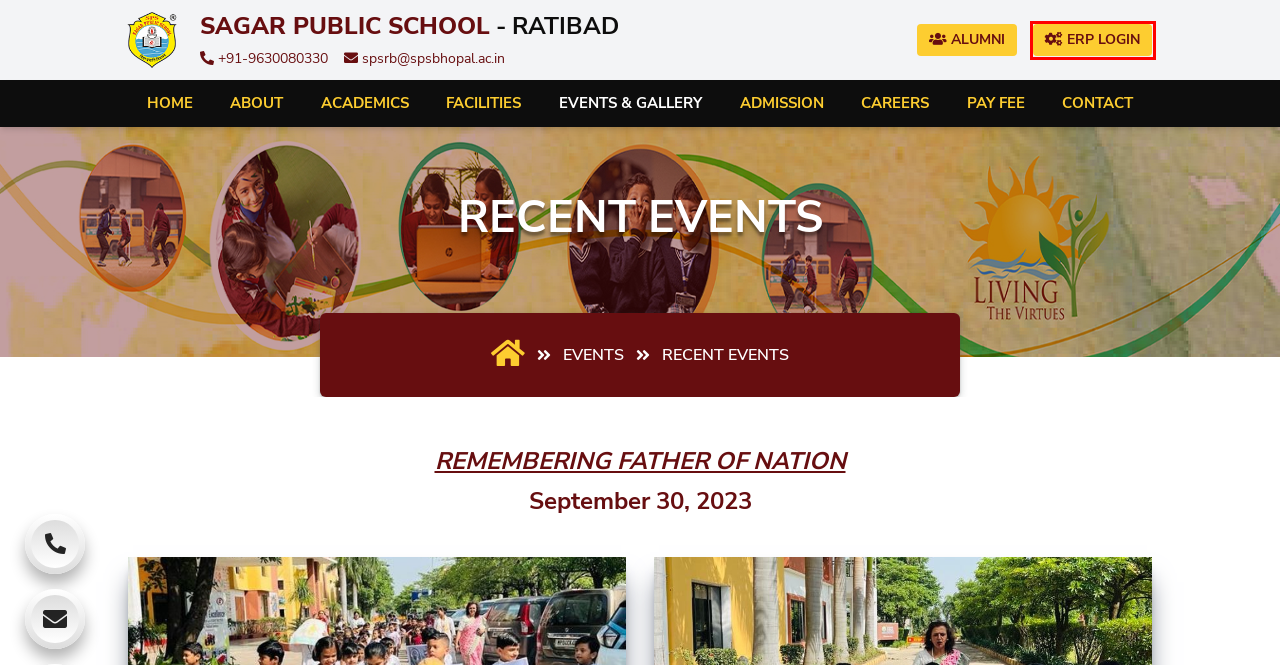You’re provided with a screenshot of a webpage that has a red bounding box around an element. Choose the best matching webpage description for the new page after clicking the element in the red box. The options are:
A. Sagar Vidya Niketan
B. SISTec-GN
C. Entab - CampusCare®| School ERP Software
D. Sagar College Bhopal | Sagar Group of Institutions | Sagar Institute
E. SISTec-E
F. Sagar Group of Institutions | Pharmacy College |Pharmaceutical Science
G. The Sagar - Home
H. Sagar Rice

C